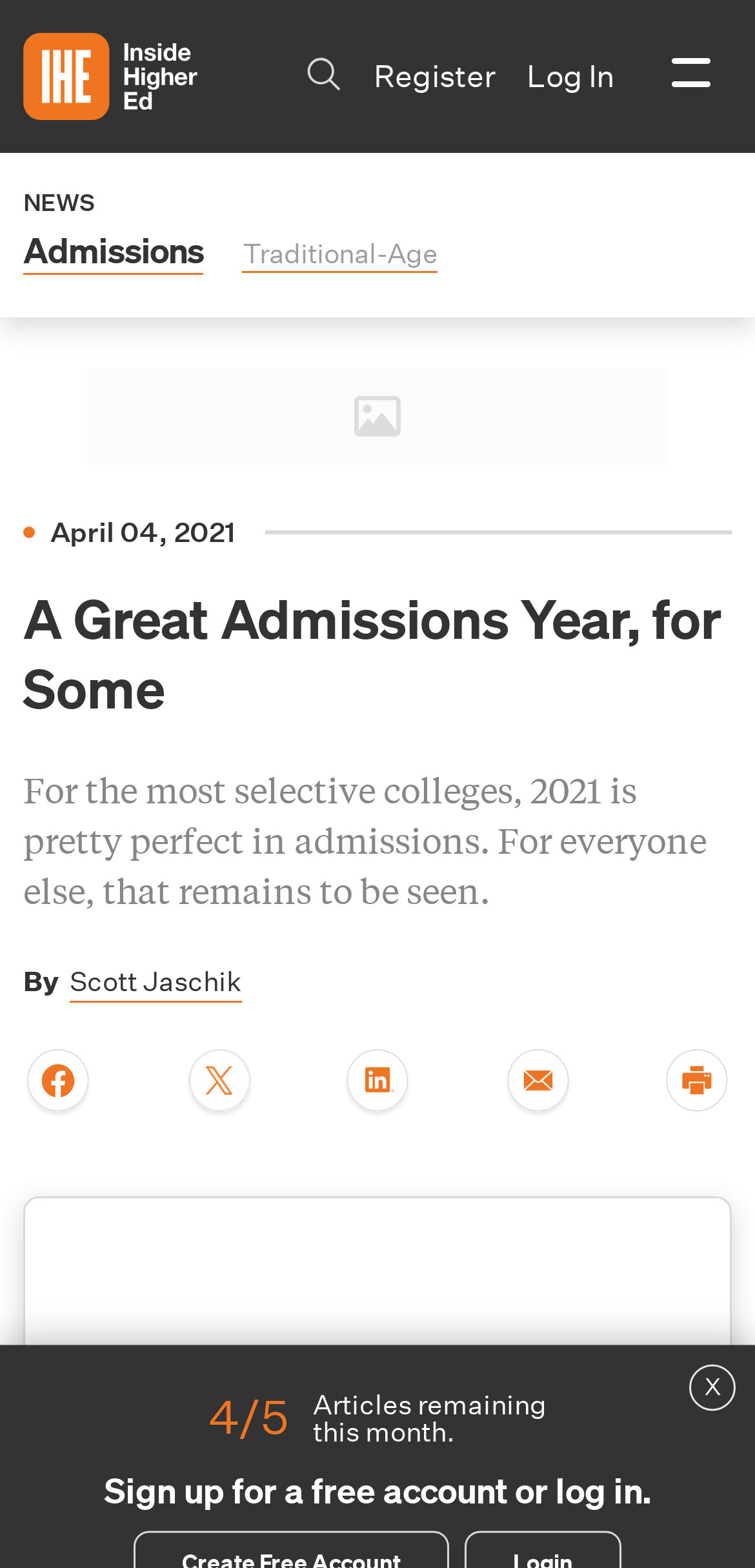Who wrote the article?
Kindly offer a detailed explanation using the data available in the image.

The author of the article is mentioned in the link element with the text 'Scott Jaschik' located below the article title.